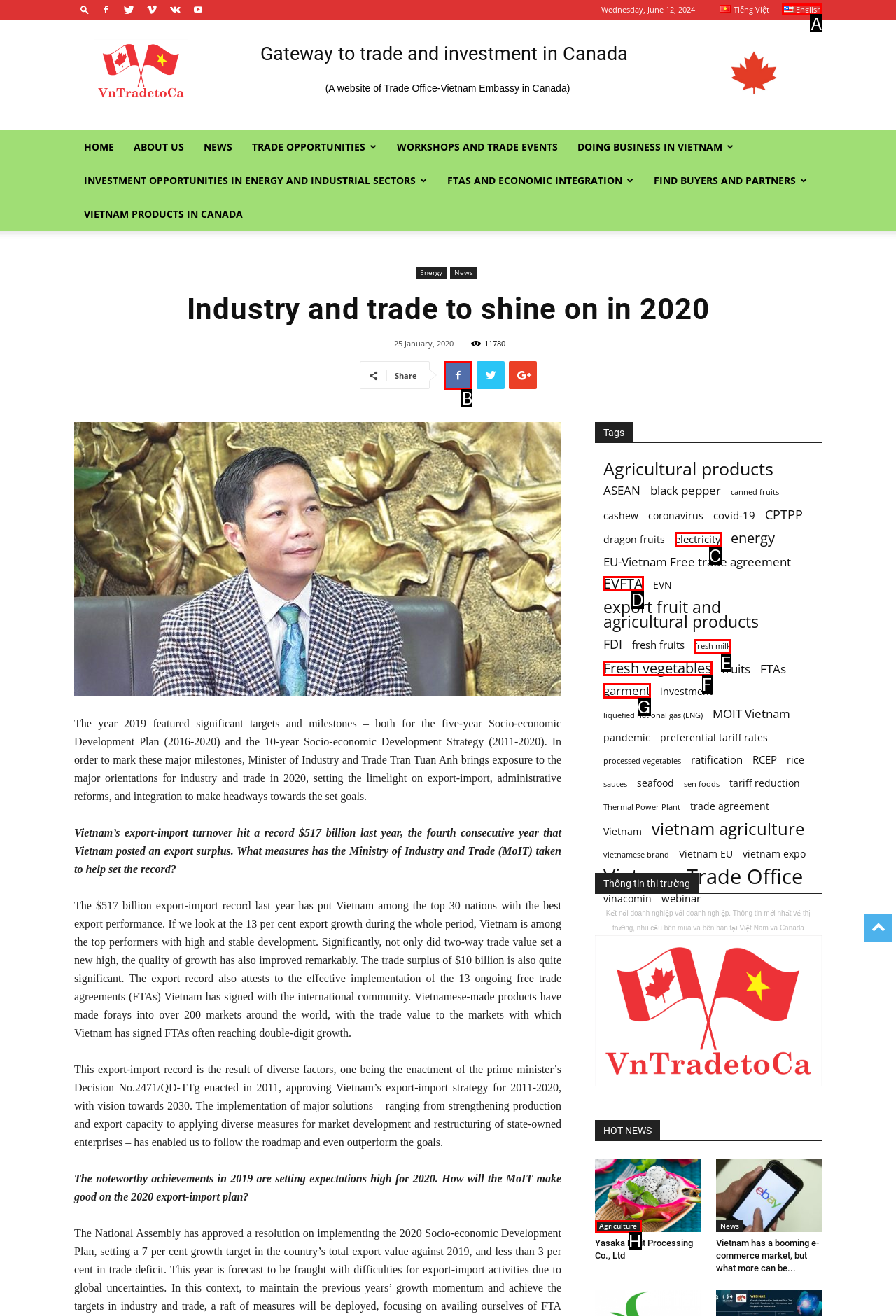Tell me which one HTML element I should click to complete the following task: Click the 'English' link Answer with the option's letter from the given choices directly.

A